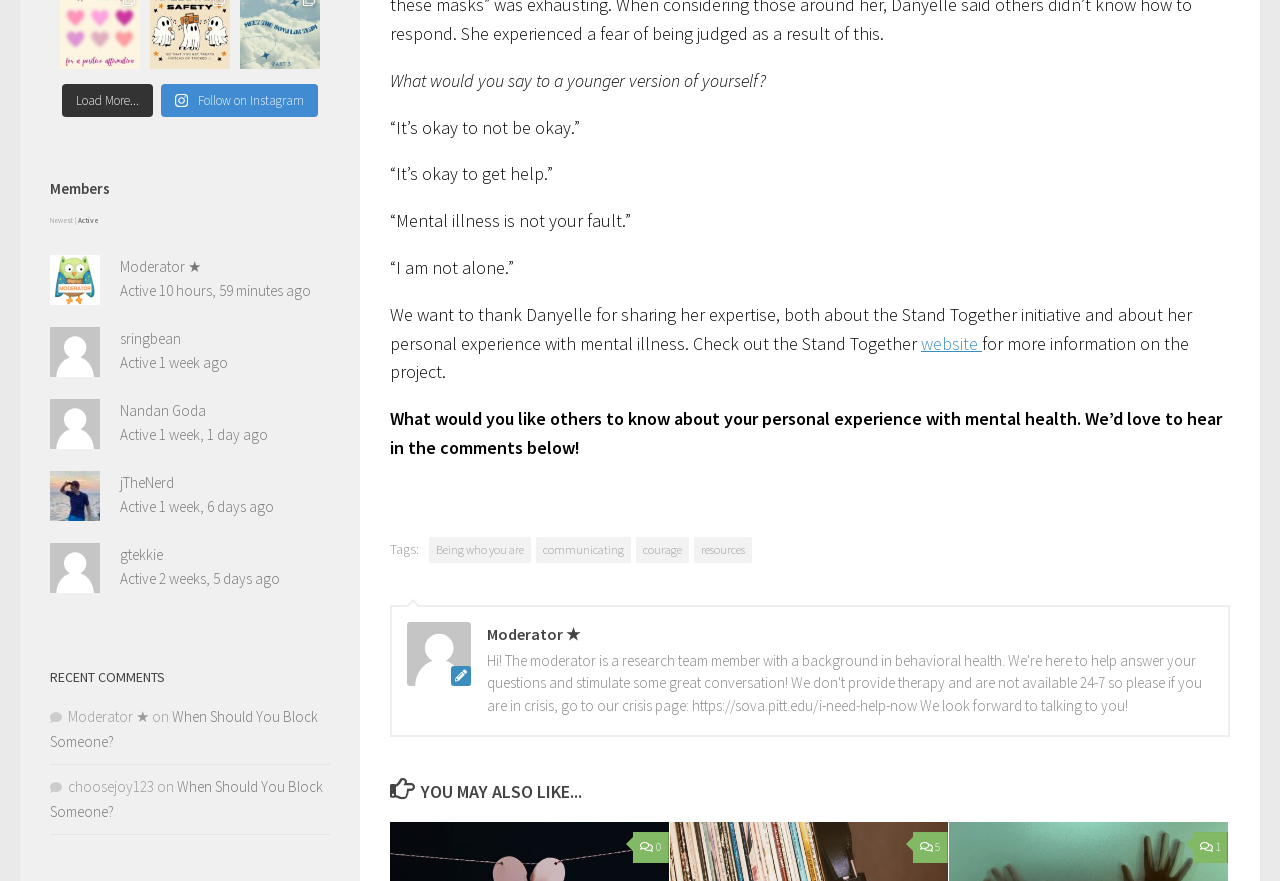Determine the bounding box coordinates of the clickable element necessary to fulfill the instruction: "Click the 'Load More...' link". Provide the coordinates as four float numbers within the 0 to 1 range, i.e., [left, top, right, bottom].

[0.048, 0.095, 0.119, 0.133]